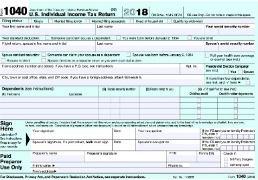What year does this Form 1040 belong to?
Carefully analyze the image and provide a thorough answer to the question.

The image specifically shows the Form 1040 for the year 2018, which is an official document used by individuals to report their annual income and calculate their tax obligations for that particular year.